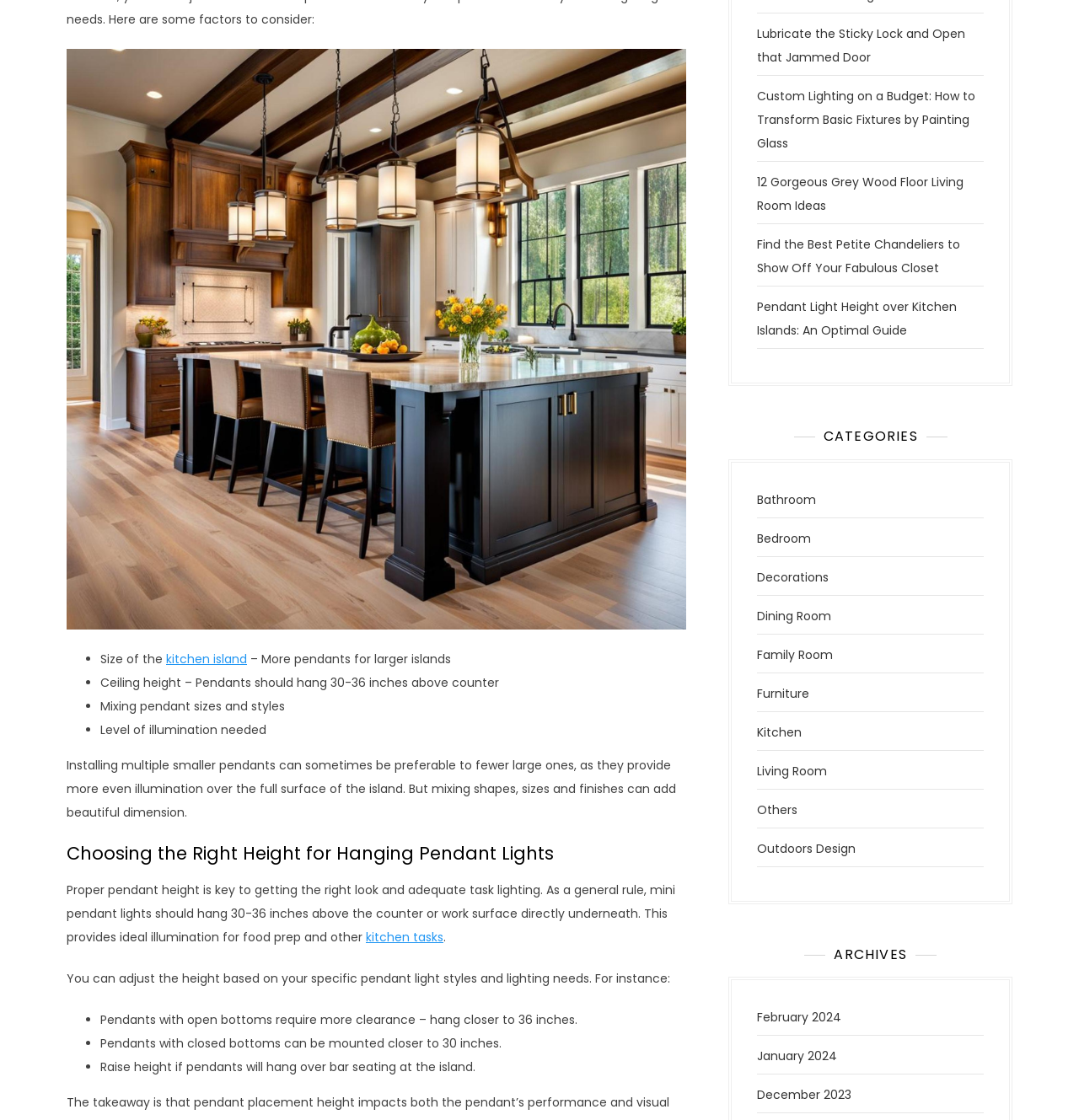Provide the bounding box for the UI element matching this description: "Others".

[0.702, 0.715, 0.739, 0.73]